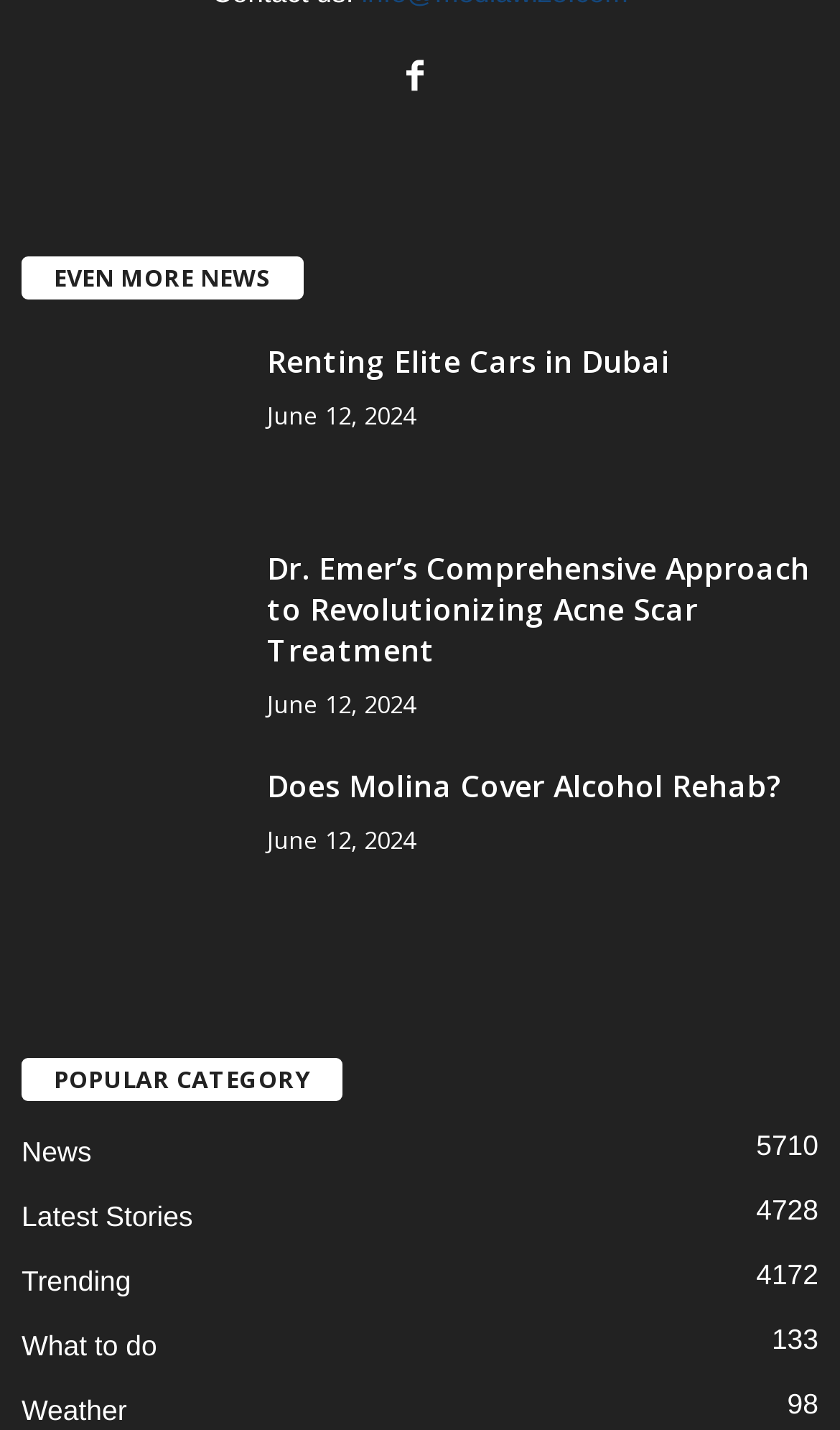What is the position of the 'POPULAR CATEGORY' section?
Give a single word or phrase answer based on the content of the image.

Bottom